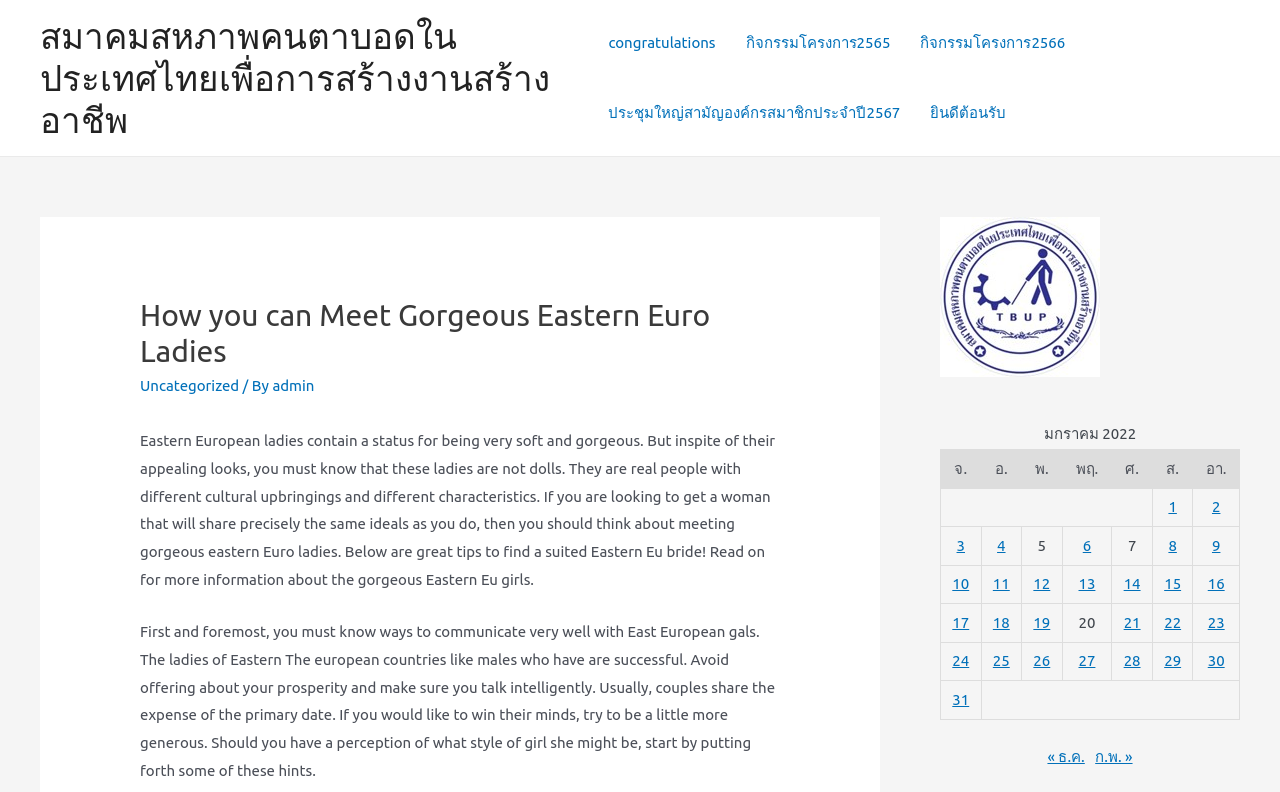Locate the UI element described as follows: "« ธ.ค.". Return the bounding box coordinates as four float numbers between 0 and 1 in the order [left, top, right, bottom].

[0.818, 0.944, 0.847, 0.966]